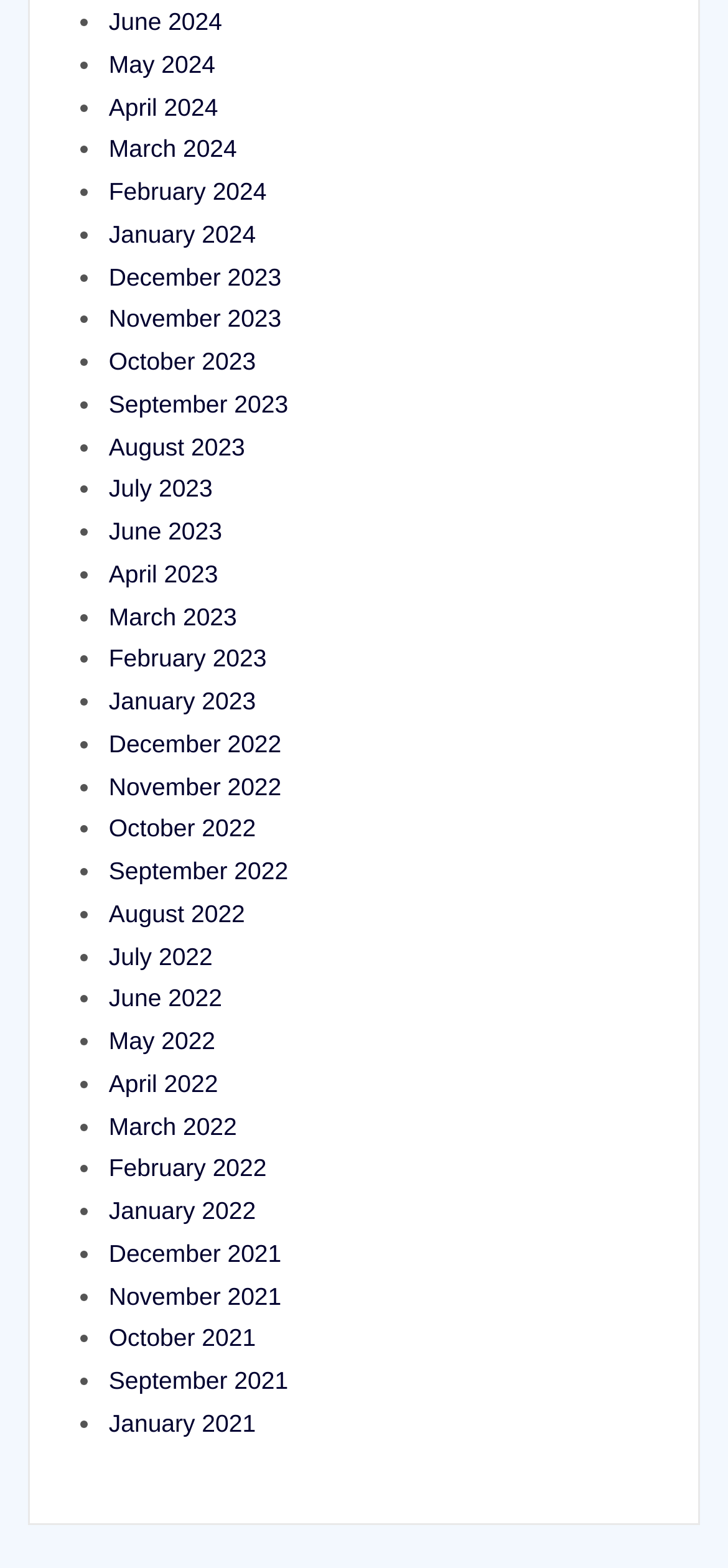Please analyze the image and provide a thorough answer to the question:
What is the most recent month listed?

By examining the list of links on the webpage, I found that the most recent month listed is June 2024, which is the first item in the list.